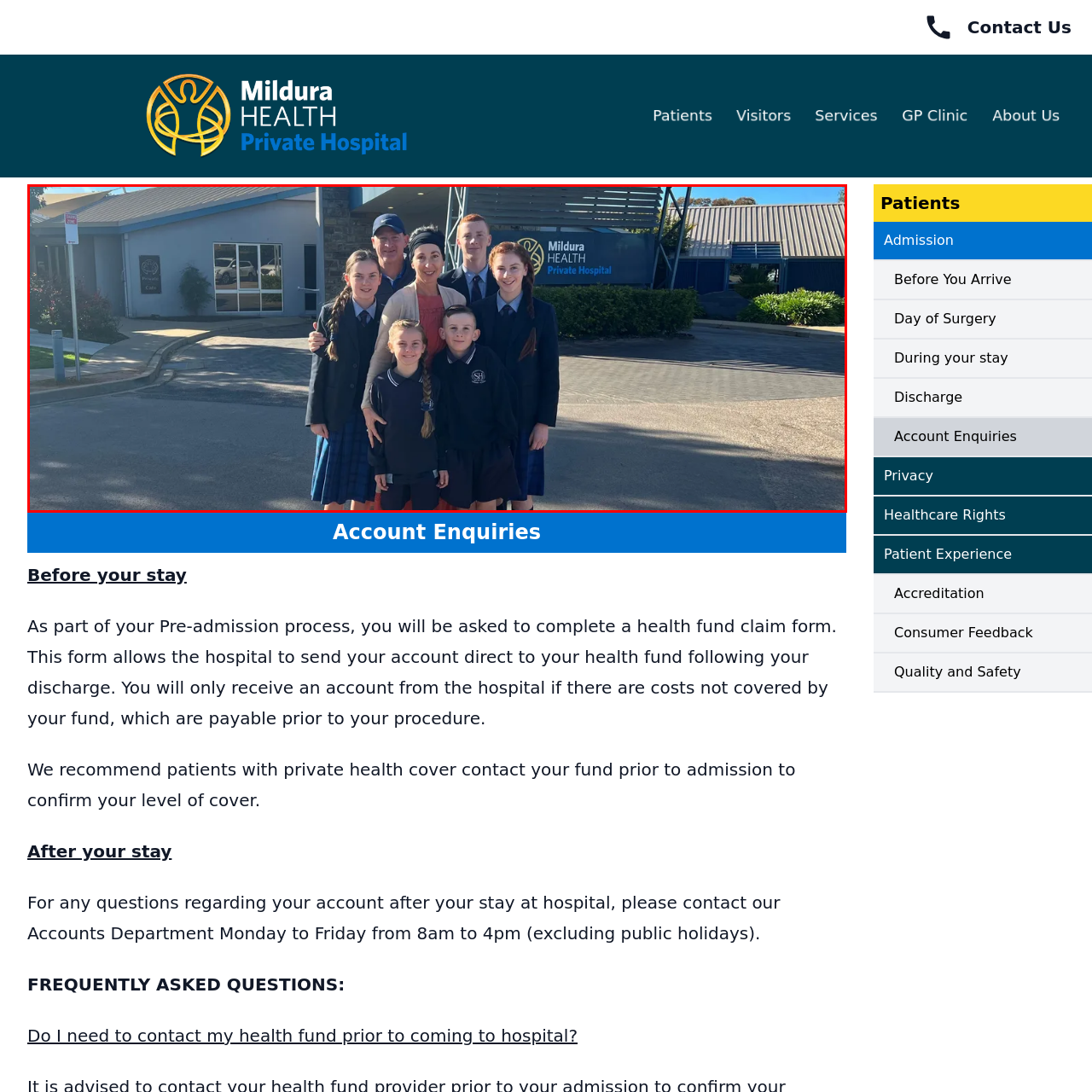What is the weather like in the image?
Observe the image inside the red bounding box and give a concise answer using a single word or phrase.

Sunny